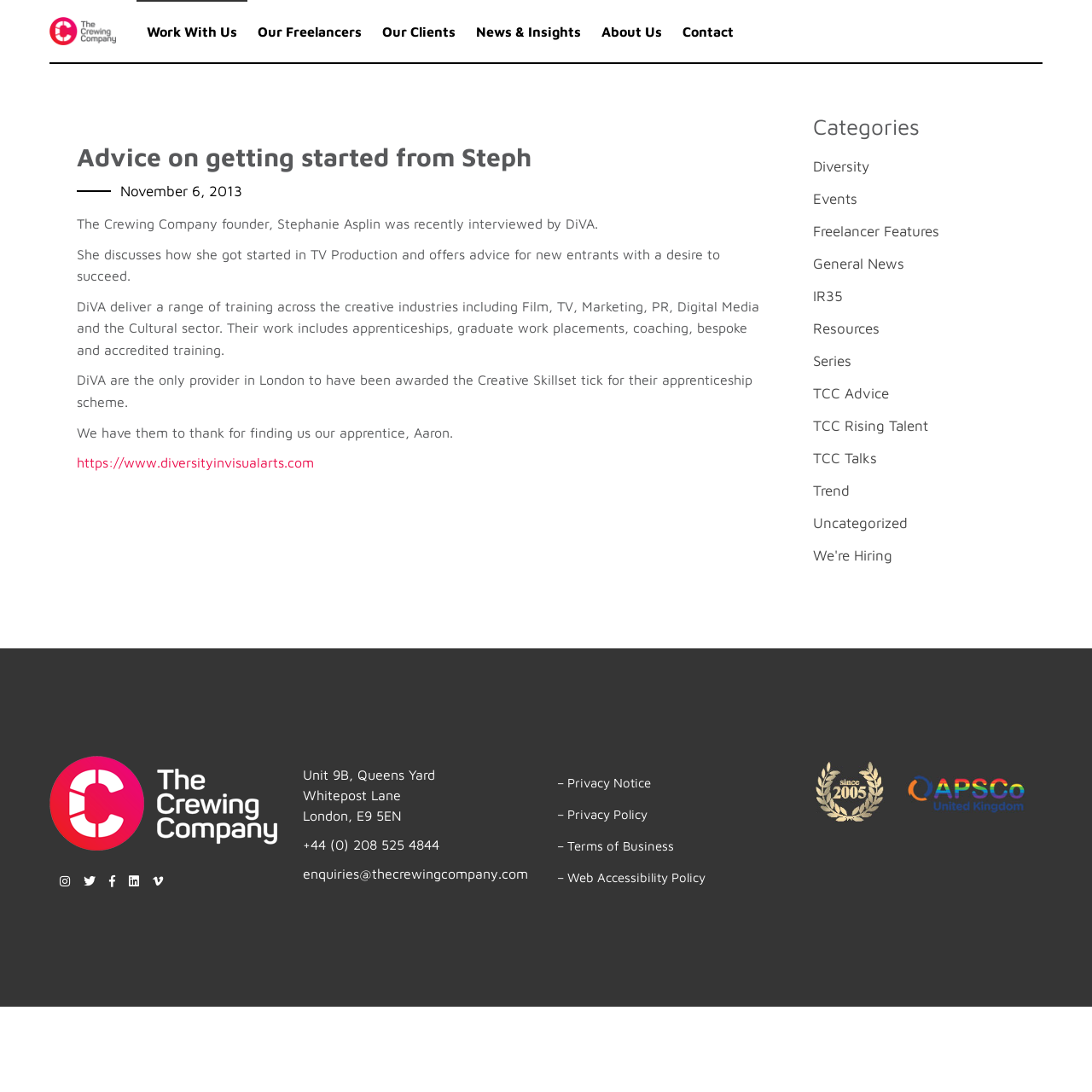Produce a meticulous description of the webpage.

This webpage is about The Crewing Company, a freelance video production company. At the top left corner, there is a logo of the company. Below the logo, there is a navigation menu with links to different sections of the website, including "Work With Us", "Our Freelancers", "Our Clients", "News & Insights", "About Us", and "Contact".

The main content of the webpage is an article titled "Advice on getting started from Steph", which is an interview with the founder of The Crewing Company, Stephanie Asplin. The article is divided into several paragraphs, with the first paragraph introducing the topic and the subsequent paragraphs discussing how Stephanie got started in TV production and offering advice for new entrants.

To the right of the article, there is a sidebar with a list of categories, including "Diversity", "Events", "Freelancer Features", and others. Each category is a link that leads to a specific section of the website.

At the bottom of the webpage, there is a footer section with contact information, including the company's address, phone number, and email address. There are also links to the company's privacy notice, privacy policy, terms of business, and web accessibility policy.

Throughout the webpage, there are several icons and images, including social media icons and a logo of DiVA, a training provider in the creative industries.